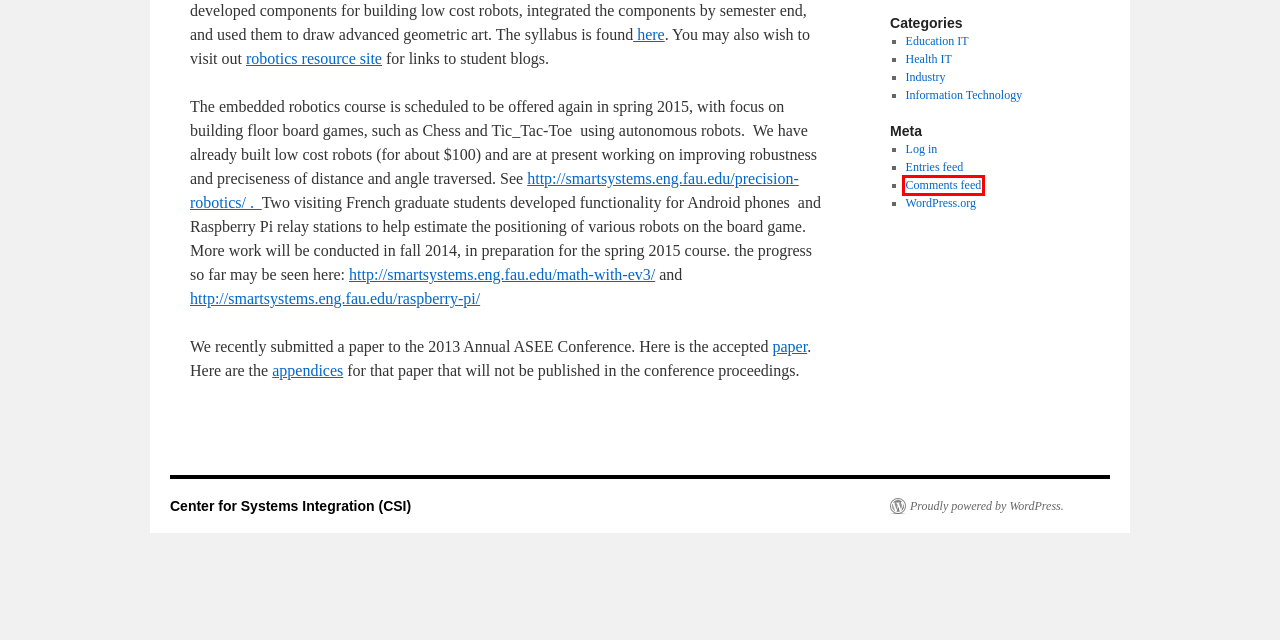You are given a screenshot of a webpage with a red bounding box around an element. Choose the most fitting webpage description for the page that appears after clicking the element within the red bounding box. Here are the candidates:
A. March | 2013 | Center for Systems Integration (CSI)
B. Industry | Center for Systems Integration (CSI)
C. JAMIA ( Journal on health informatics) | Center for Systems Integration (CSI)
D. Education IT | Center for Systems Integration (CSI)
E. Blog Tool, Publishing Platform, and CMS – WordPress.org
F. Center for Systems Integration (CSI)
G. Comments for Center for Systems Integration (CSI)
H. Blogs | Center for Systems Integration (CSI)

G